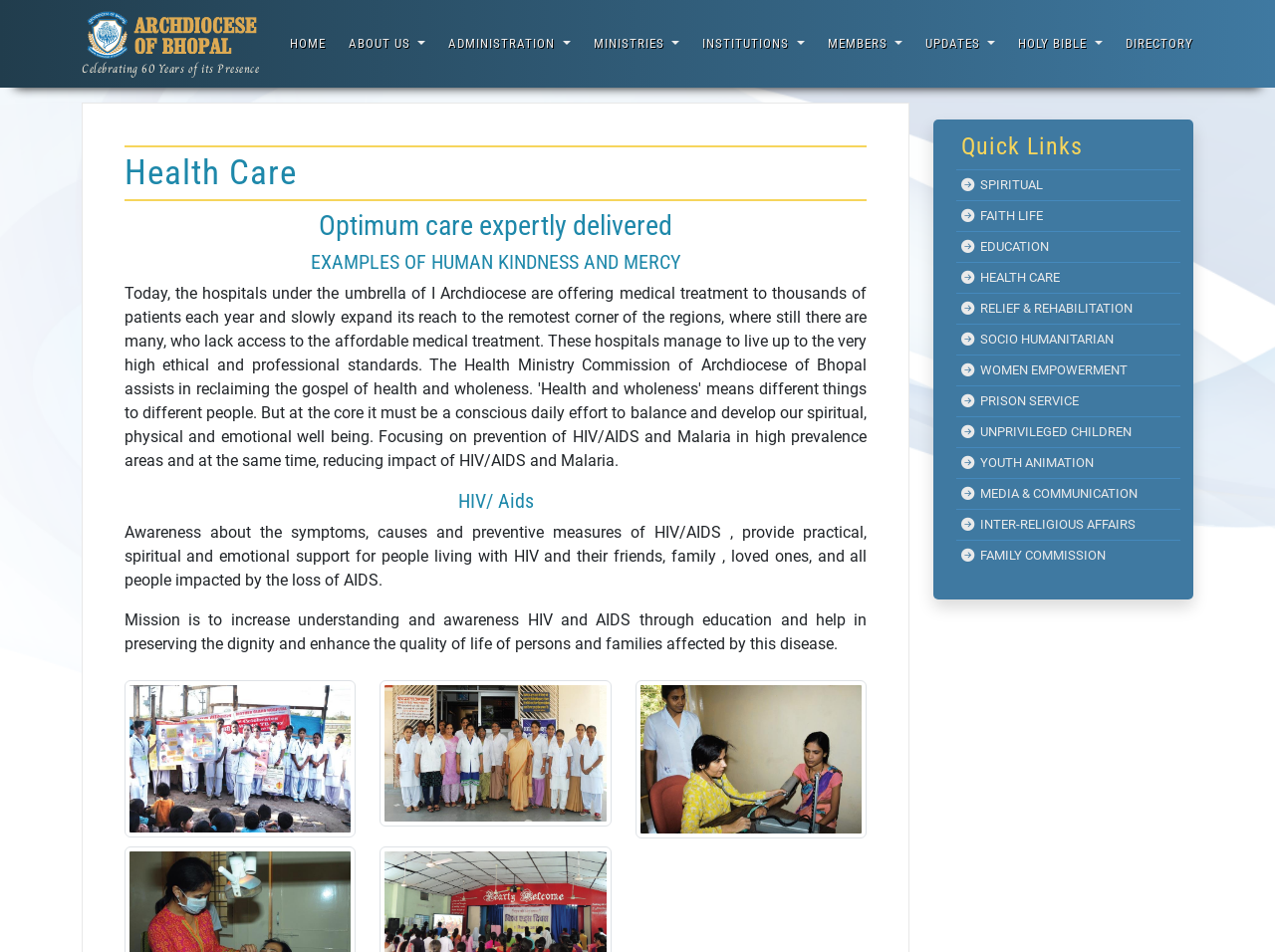Could you please study the image and provide a detailed answer to the question:
What is the purpose of the 'HIV/ Aids' section?

The 'HIV/ Aids' section provides information about the symptoms, causes, and preventive measures of HIV/AIDS, and also mentions providing practical, spiritual, and emotional support for people living with HIV and their loved ones. Therefore, the purpose of this section is to provide support and education related to HIV/AIDS.